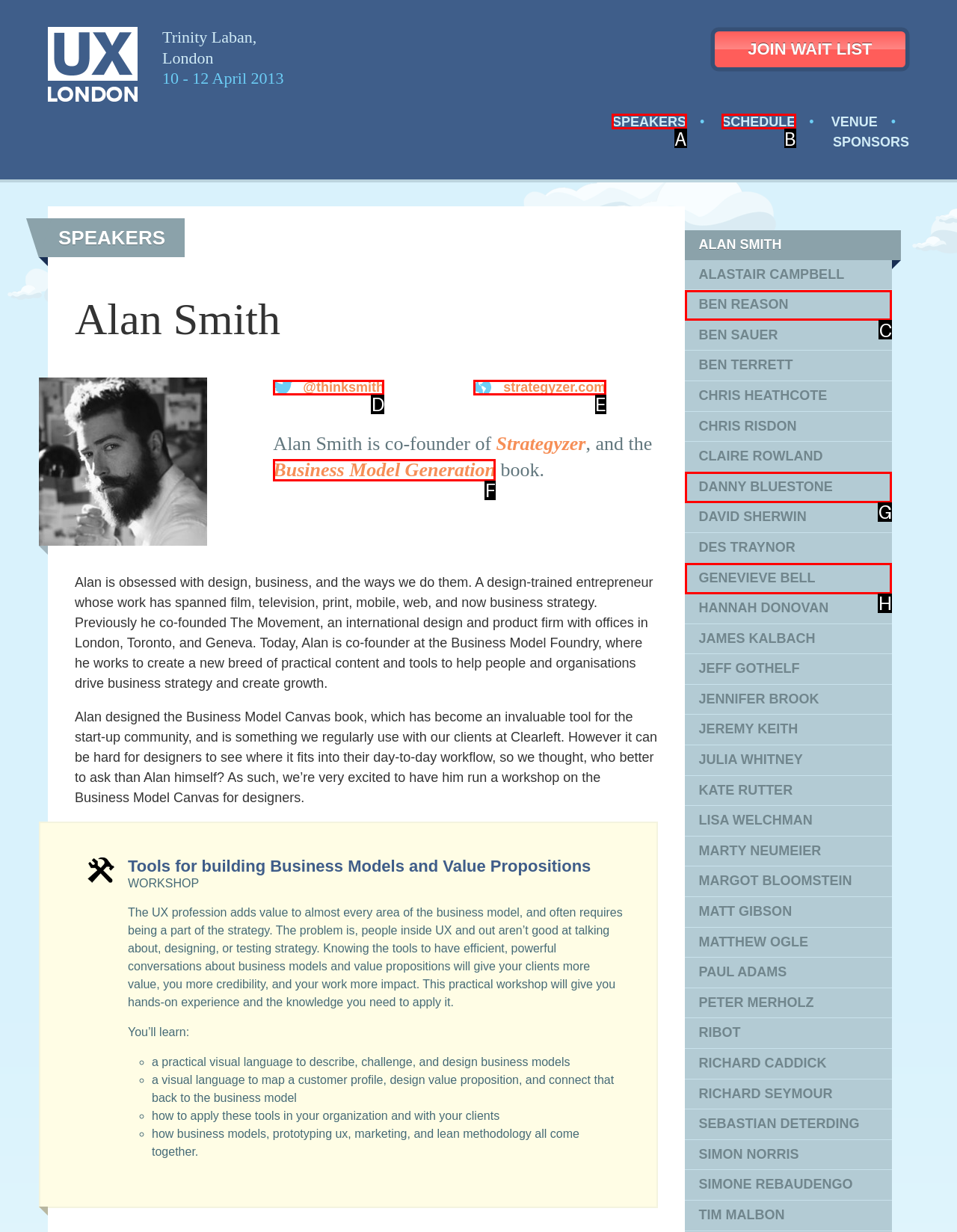Match the description: Business Model Generation to the appropriate HTML element. Respond with the letter of your selected option.

F